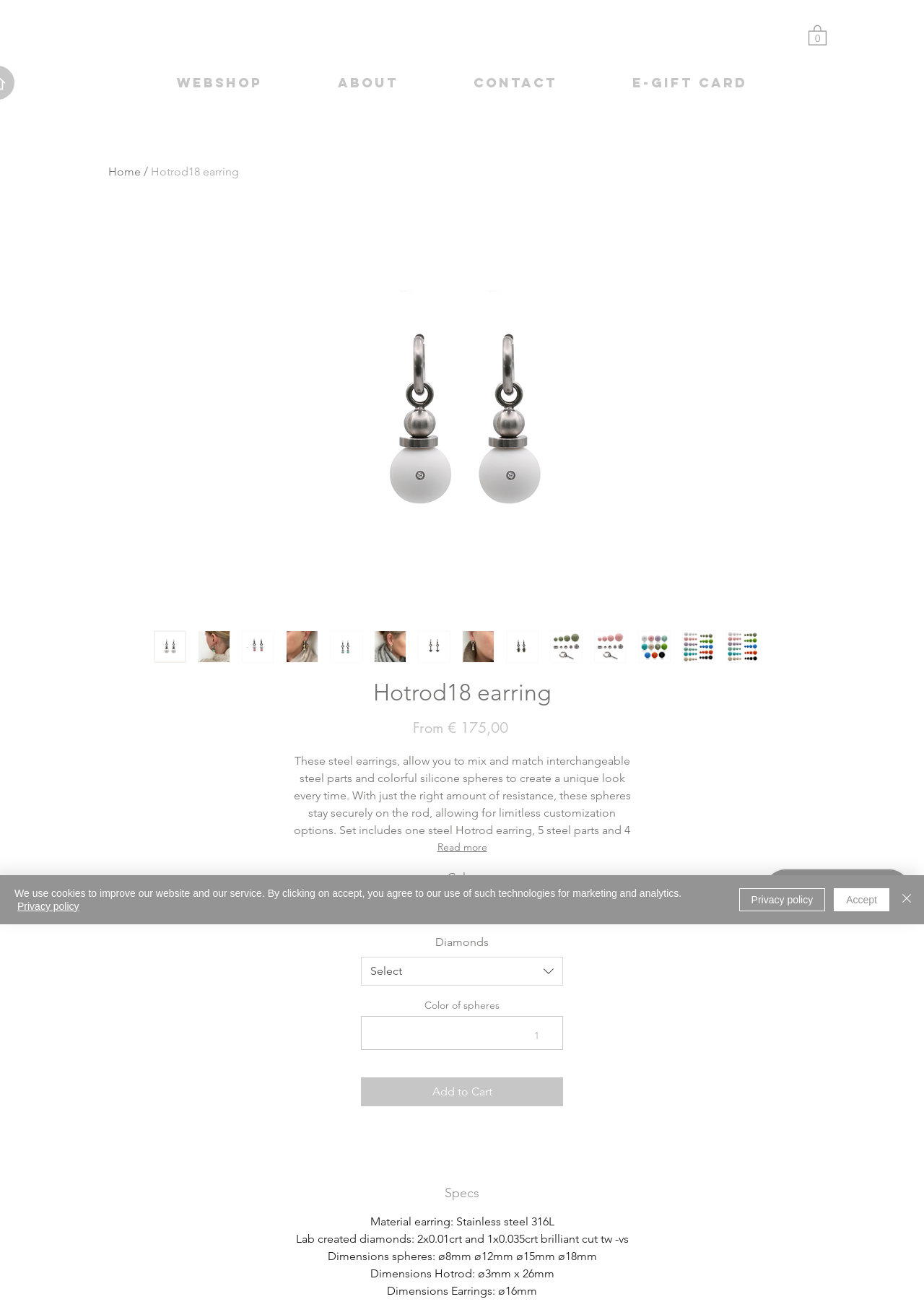Find the bounding box coordinates of the area to click in order to follow the instruction: "Click the 'Read more' button".

[0.312, 0.642, 0.688, 0.654]